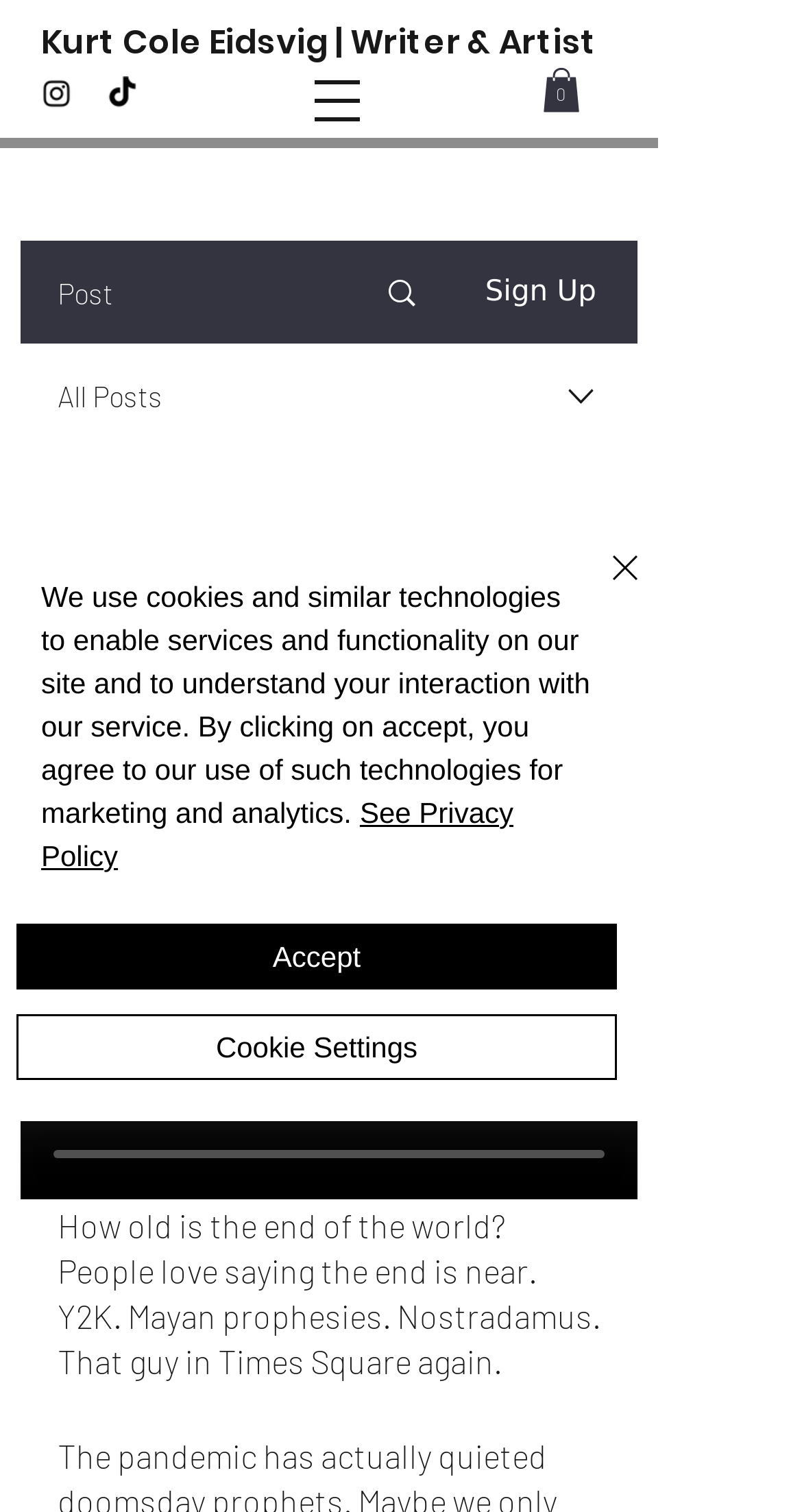Please identify the bounding box coordinates of the element I need to click to follow this instruction: "View post".

[0.441, 0.161, 0.564, 0.226]